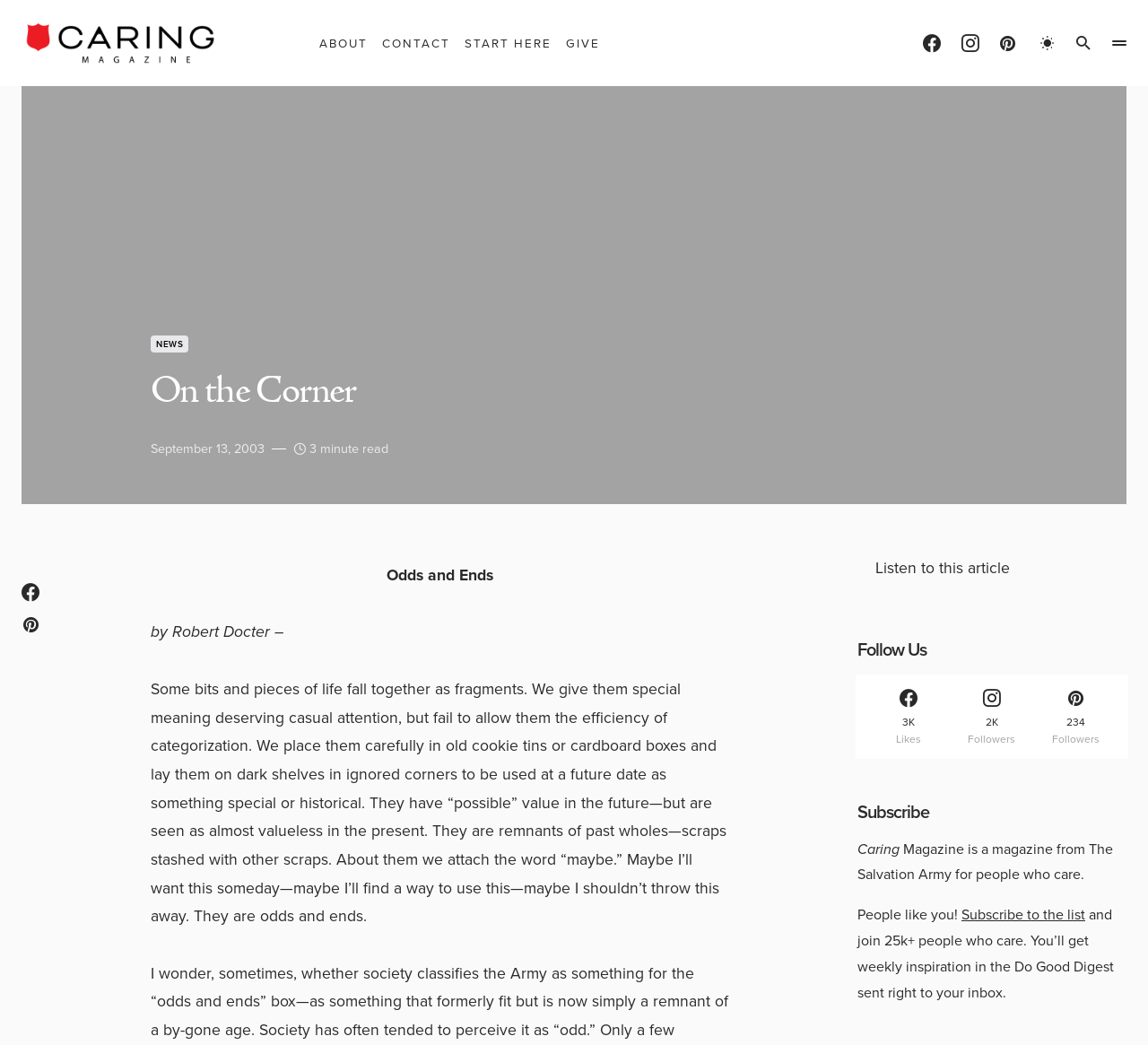Give a detailed overview of the webpage's appearance and contents.

The webpage is titled "On the Corner | Caring Magazine" and features a prominent link to "Caring Magazine" at the top left corner, accompanied by an image with the same name. The top navigation bar has links to "ABOUT", "CONTACT", "START HERE", and "GIVE", positioned from left to right.

Below the navigation bar, there is a large section dedicated to an article titled "Odds and Ends" by Robert Docter. The article's title is displayed prominently, followed by a brief description and a longer passage of text that discusses the concept of odds and ends in life. The text is divided into paragraphs and has a "Listen to this article" option at the bottom.

To the right of the article, there is a section titled "Follow Us" with links to Facebook, Instagram, and Pinterest, each accompanied by the number of likes or followers. Below this section, there is a "Subscribe" heading with a brief description of Caring Magazine and an invitation to subscribe to the list, which already has over 25,000 people.

At the top right corner, there are three buttons with icons, and at the bottom left corner, there are three links with icons, including "NEWS" and two others with unclear meanings. The webpage also has a few social media links at the bottom, including Facebook, Instagram, and Pinterest.